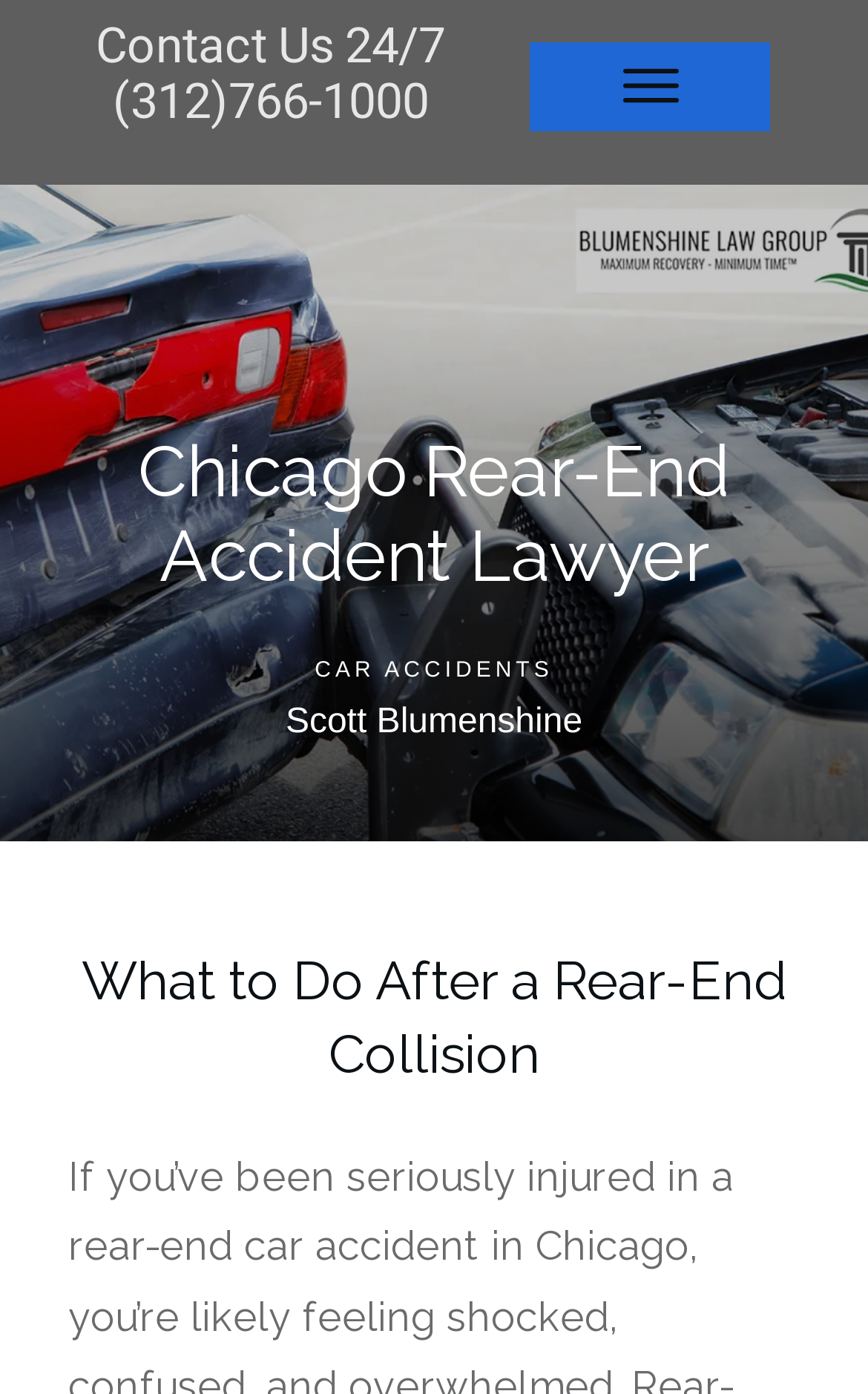Please identify the primary heading on the webpage and return its text.

Chicago Rear-End Accident Lawyer